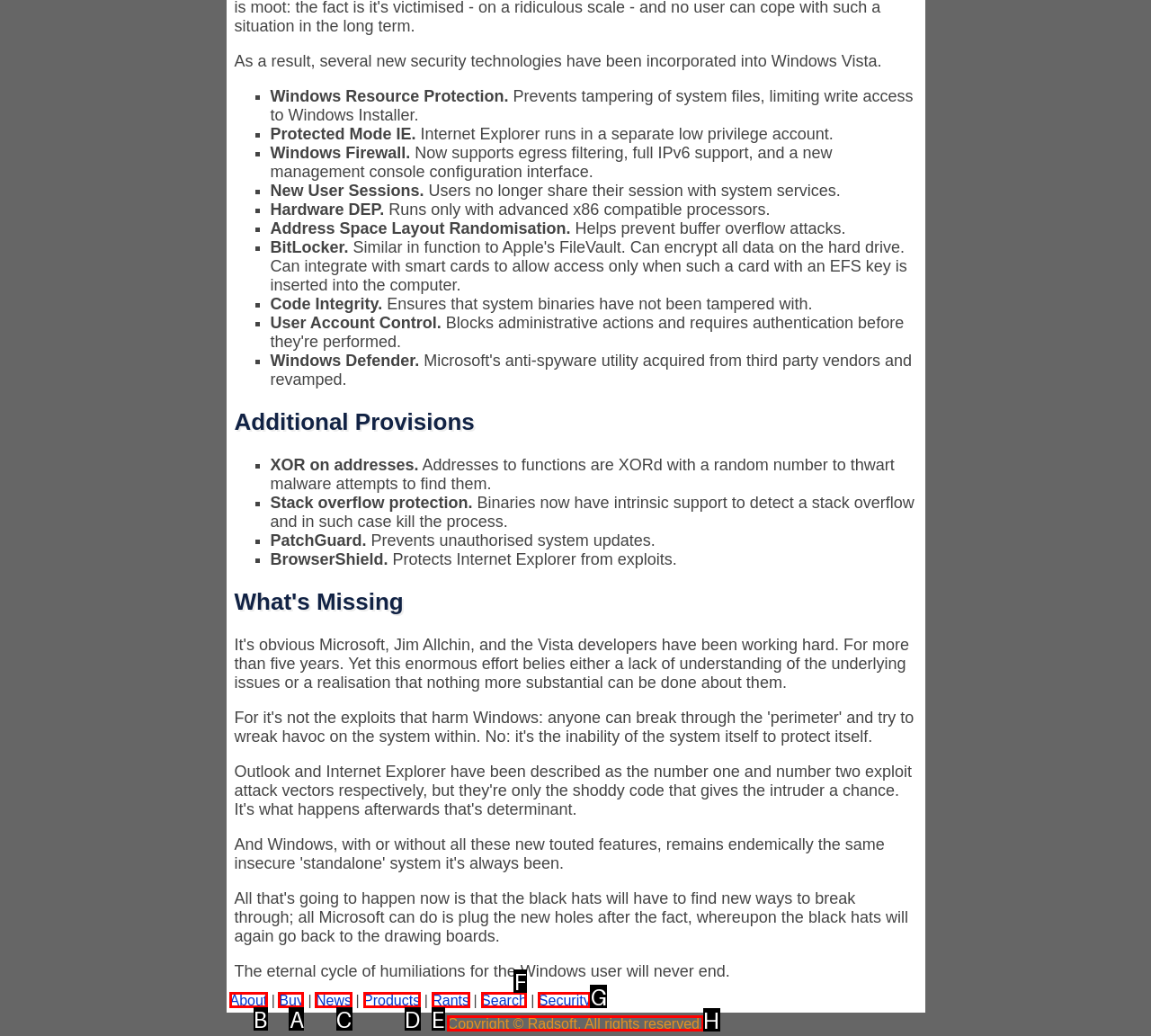What is the letter of the UI element you should click to Click Buy? Provide the letter directly.

A